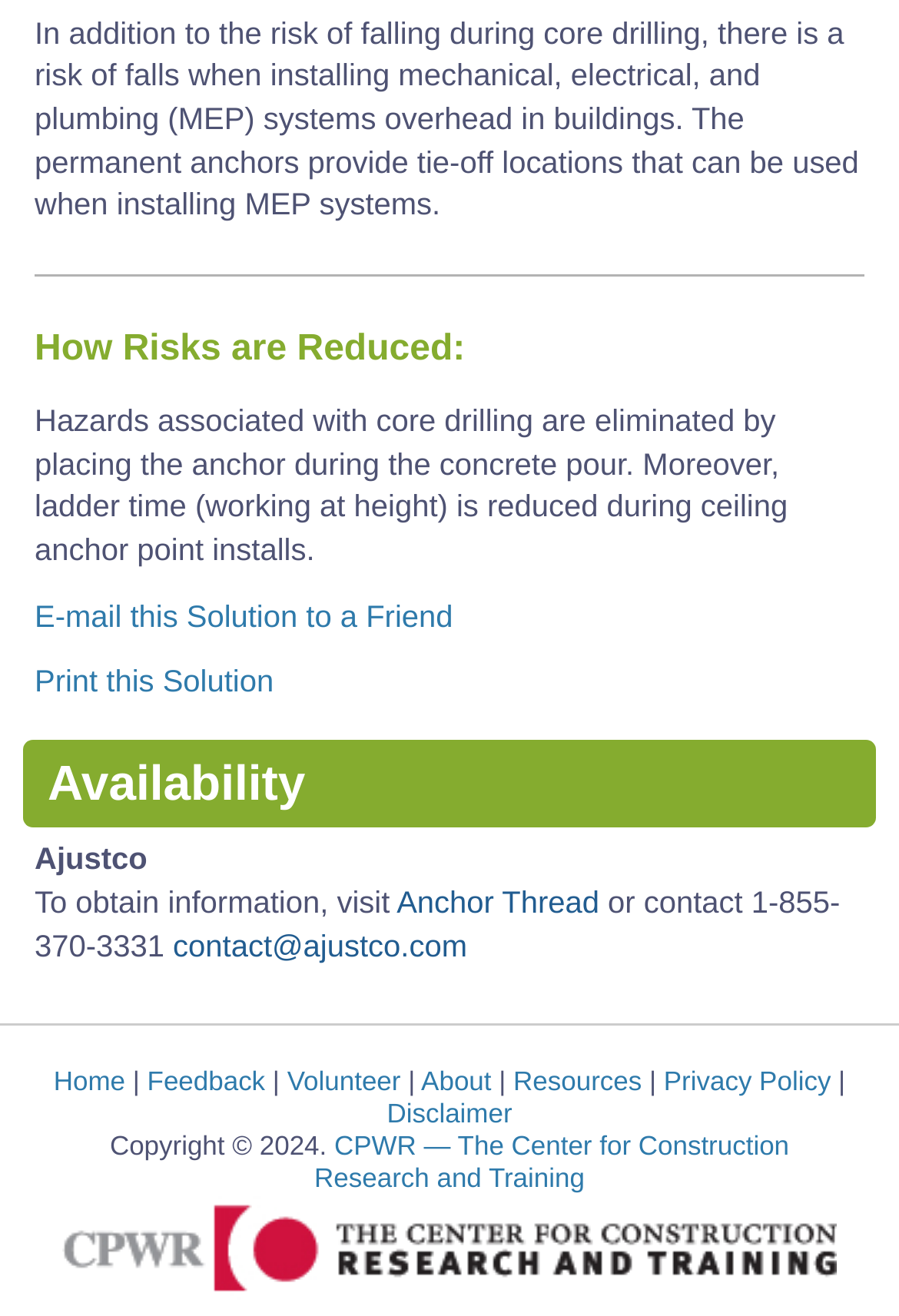Please determine the bounding box coordinates of the section I need to click to accomplish this instruction: "Print this solution".

[0.038, 0.505, 0.304, 0.531]